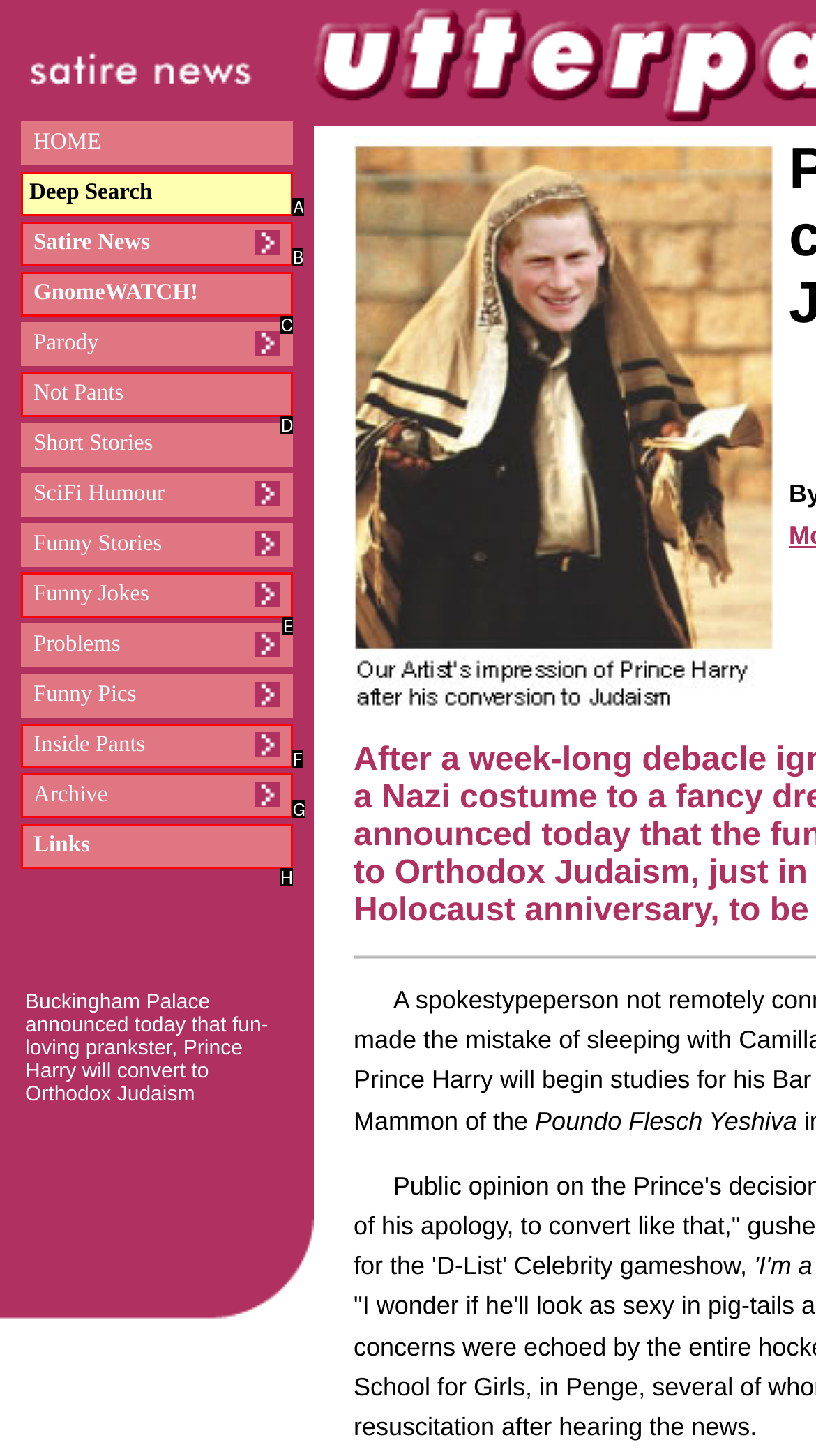Given the description: Not Pants, identify the matching HTML element. Provide the letter of the correct option.

D